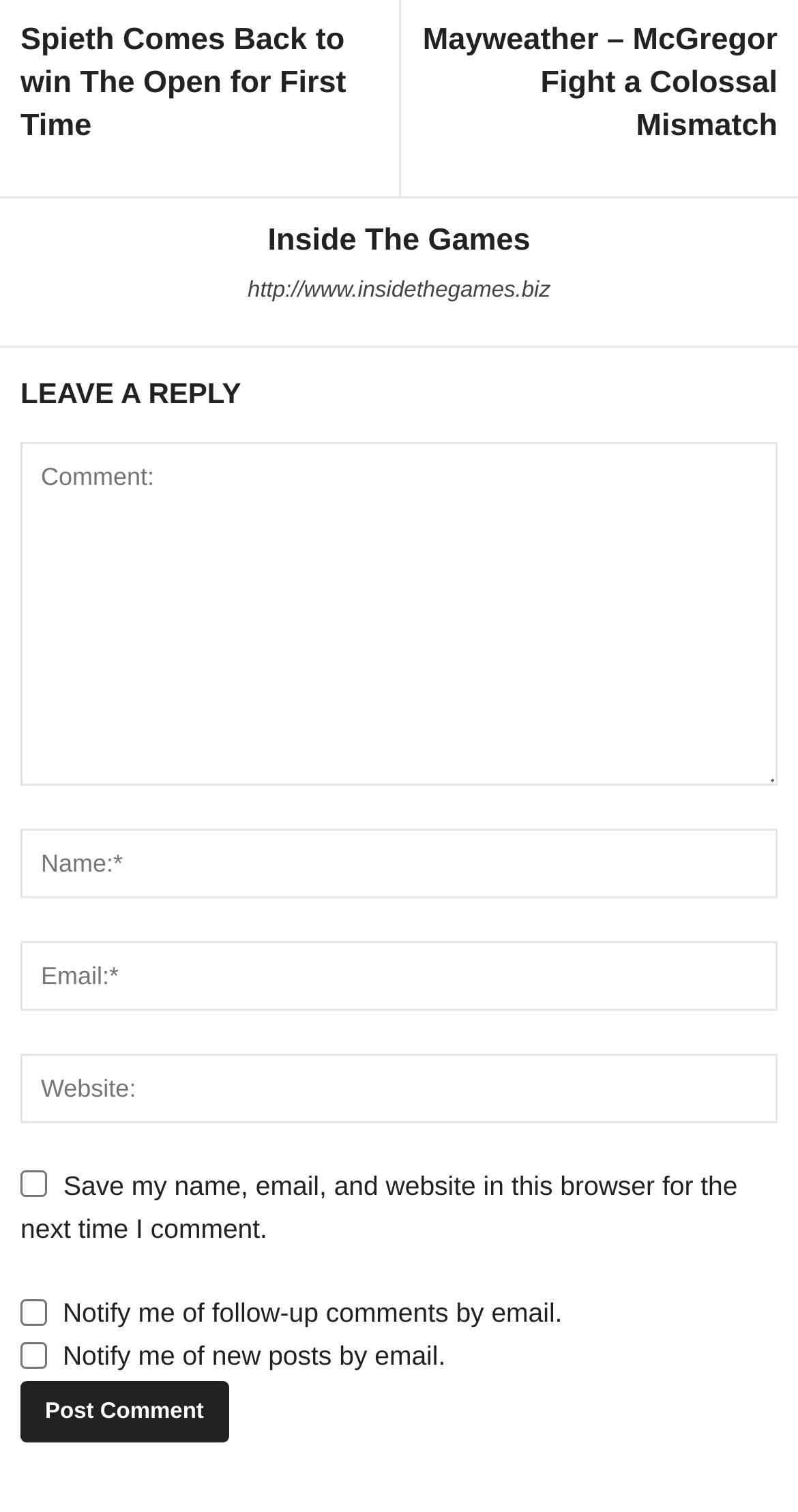Predict the bounding box for the UI component with the following description: "name="submit" value="Post Comment"".

[0.026, 0.914, 0.286, 0.954]